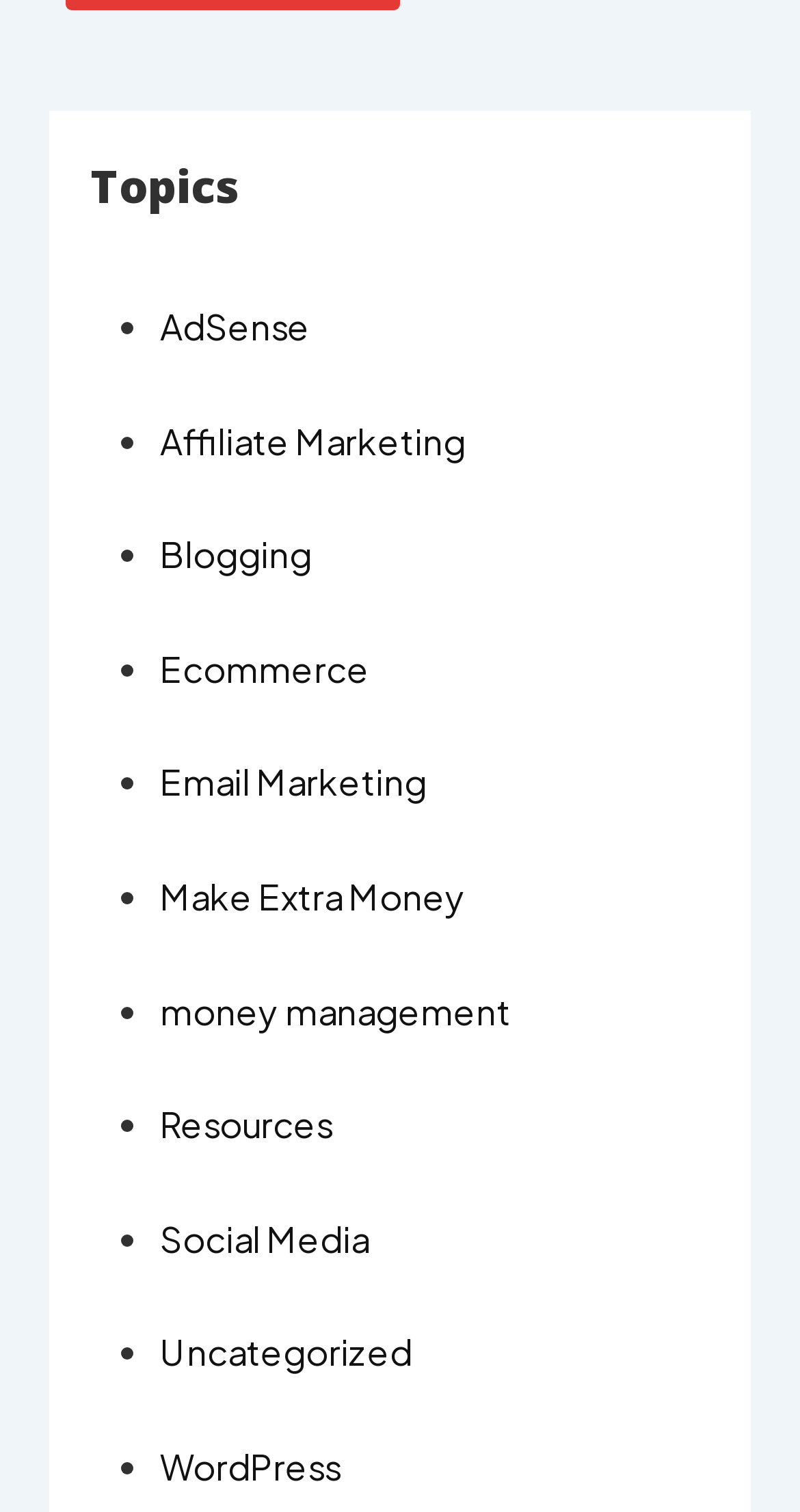Analyze the image and answer the question with as much detail as possible: 
What is the first topic listed?

The first topic listed is 'AdSense' which is a link element with bounding box coordinates [0.2, 0.201, 0.387, 0.231] and is preceded by a list marker '•' with coordinates [0.149, 0.195, 0.169, 0.237]